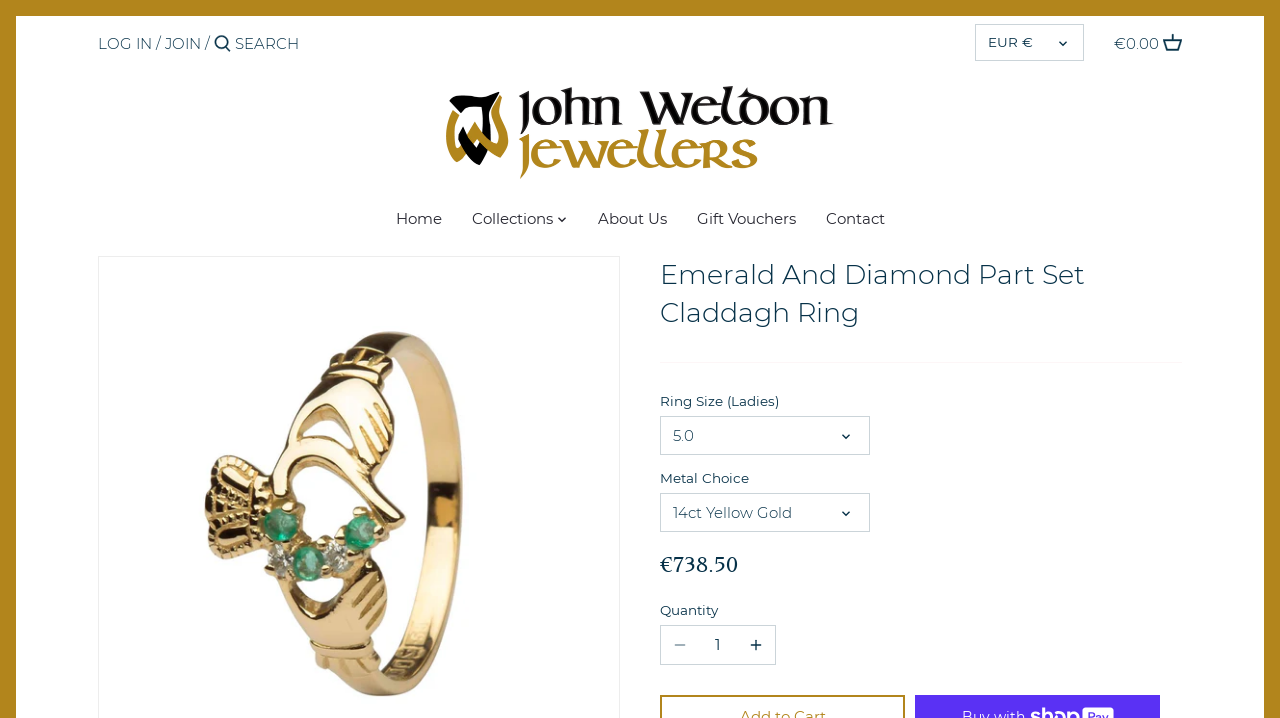What is the type of jewelry being displayed?
Refer to the screenshot and answer in one word or phrase.

Ring